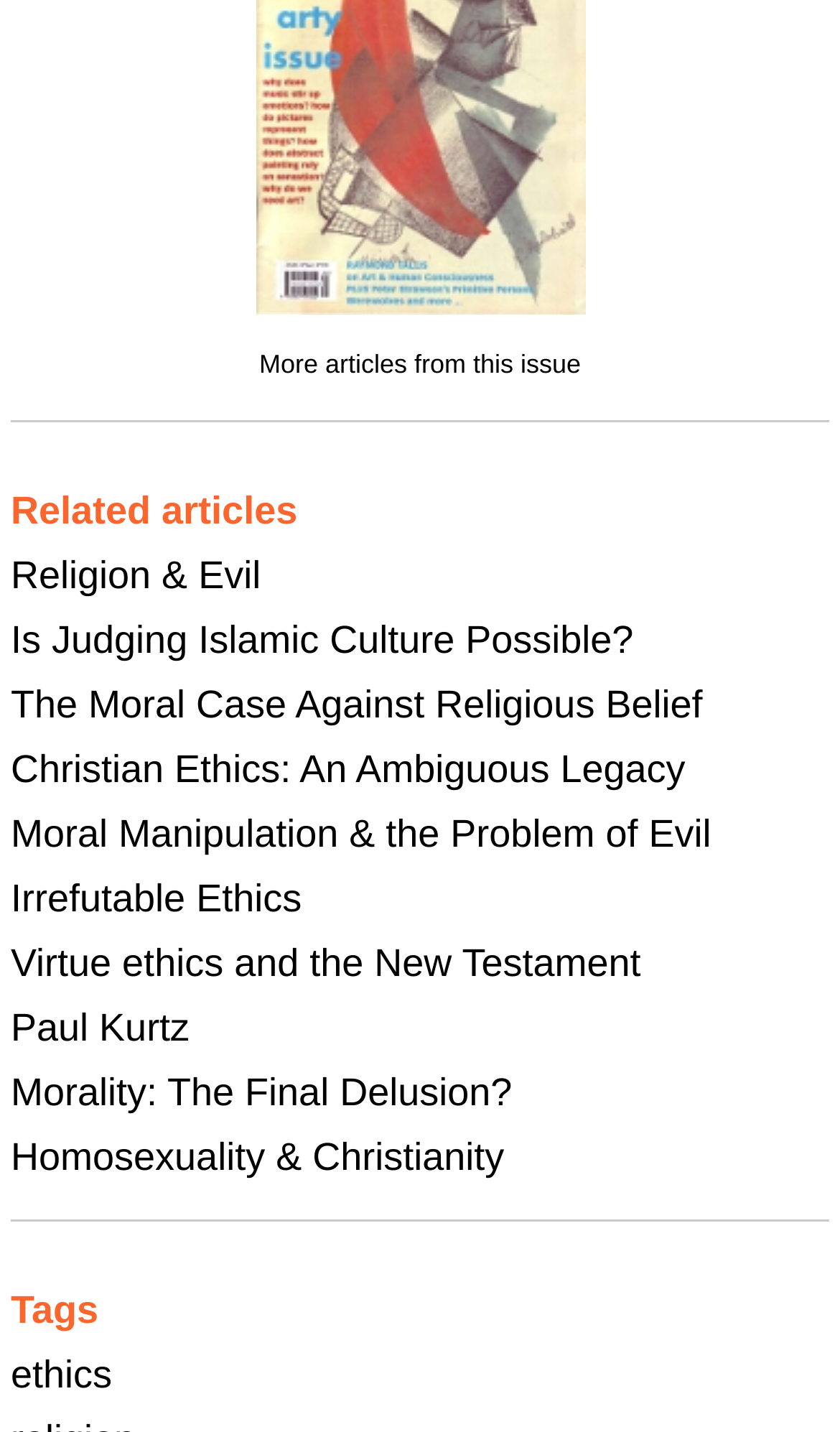How many links are there in total?
Relying on the image, give a concise answer in one word or a brief phrase.

13